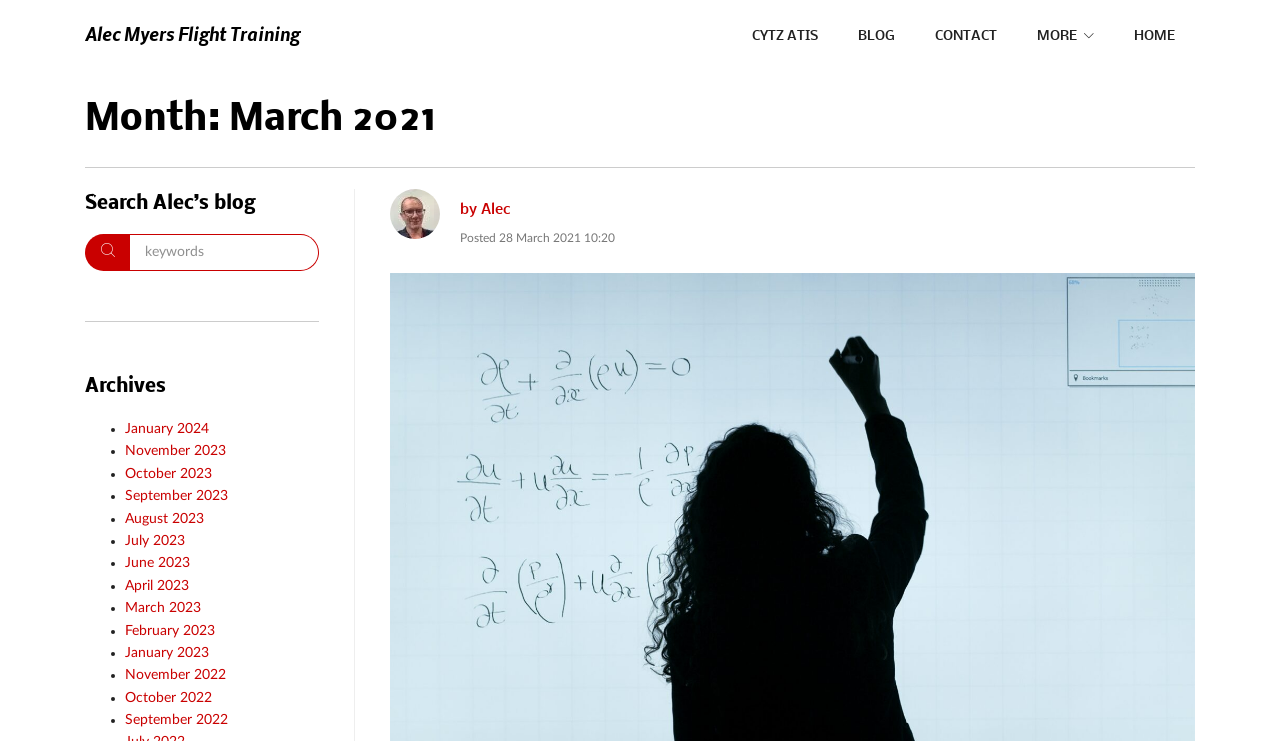How many navigation links are available in the top menu?
Respond to the question with a single word or phrase according to the image.

6